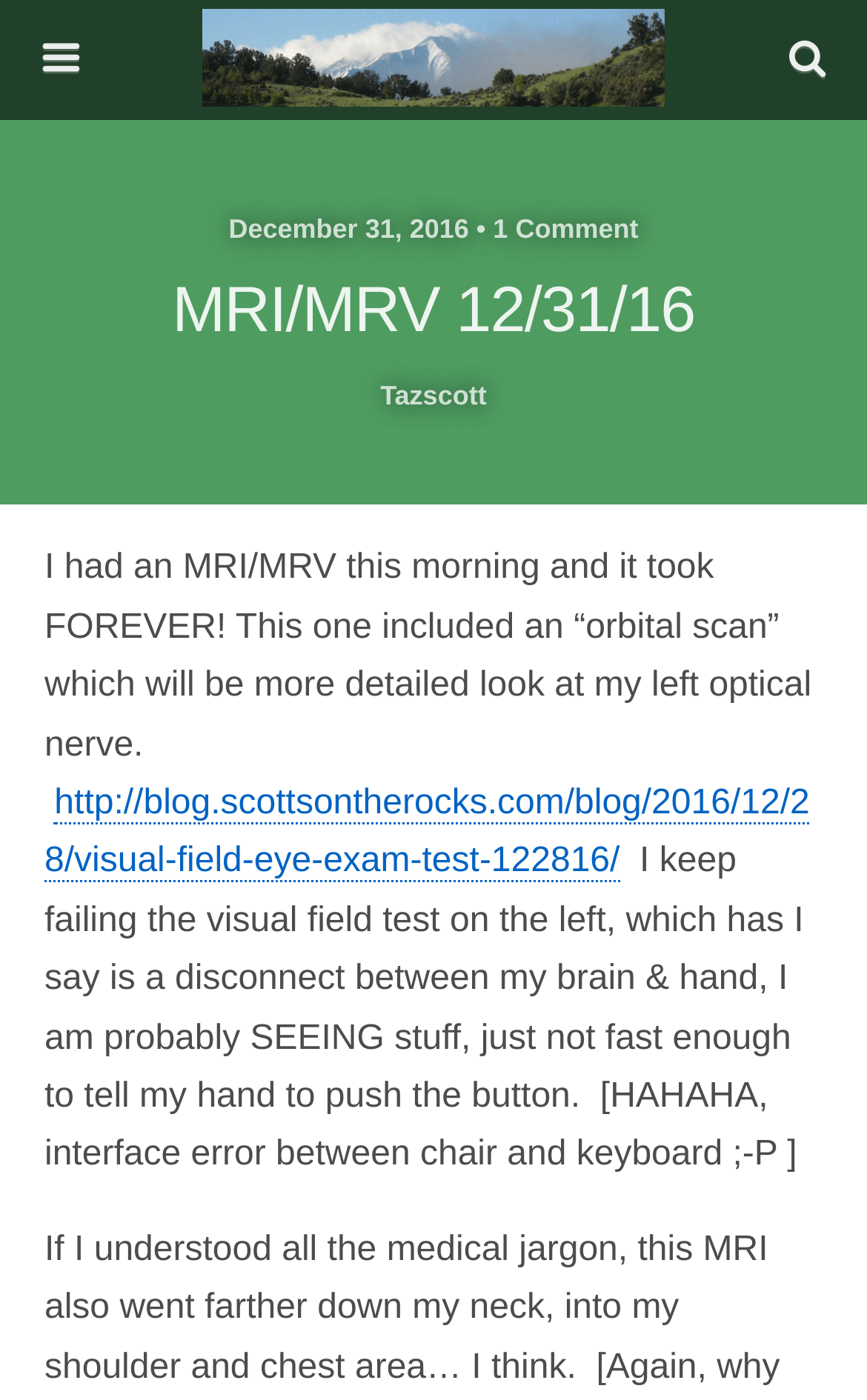What is the date of the blog post?
Answer the question using a single word or phrase, according to the image.

December 31, 2016